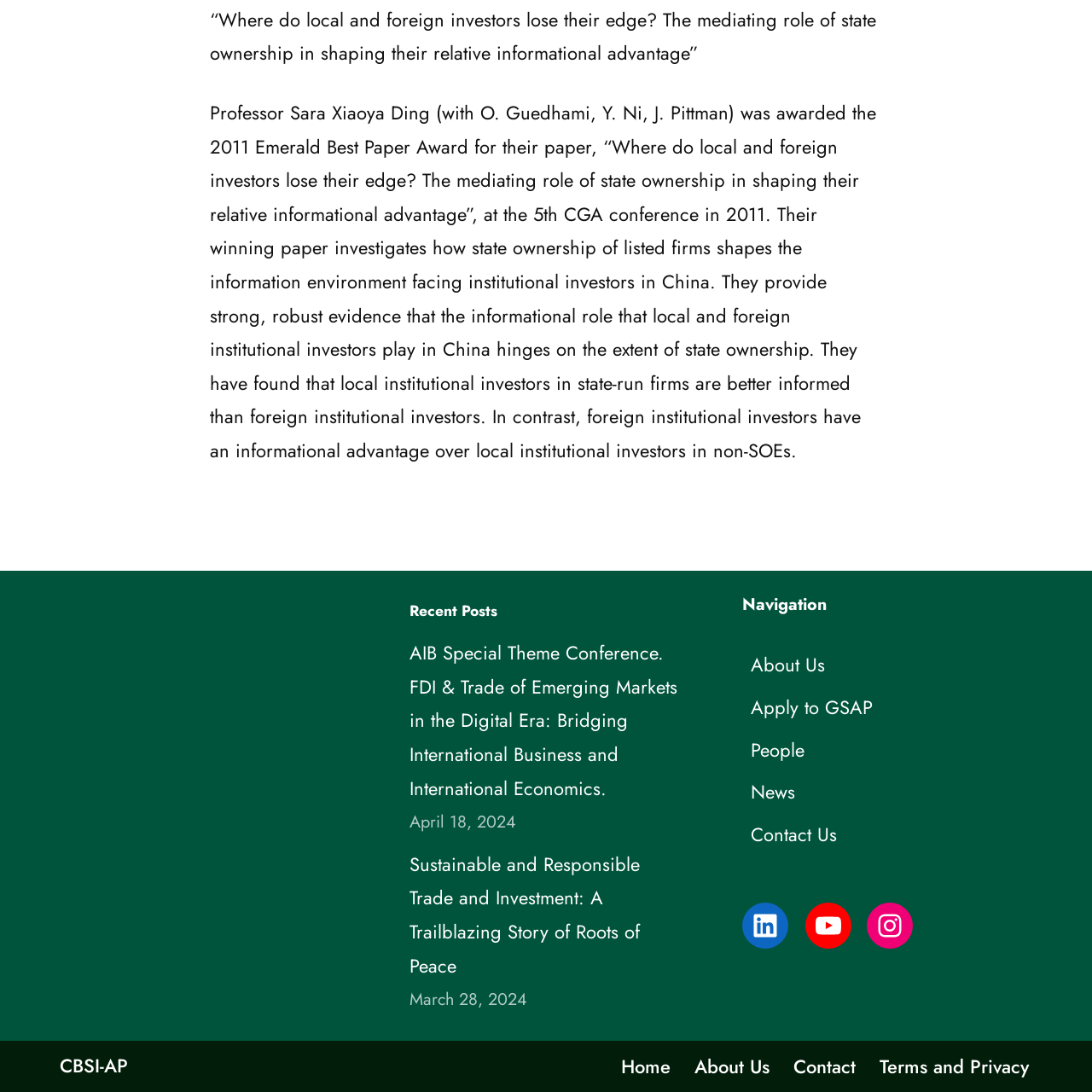Determine the bounding box coordinates of the section to be clicked to follow the instruction: "Learn about the Navigation menu". The coordinates should be given as four float numbers between 0 and 1, formatted as [left, top, right, bottom].

[0.68, 0.544, 0.93, 0.563]